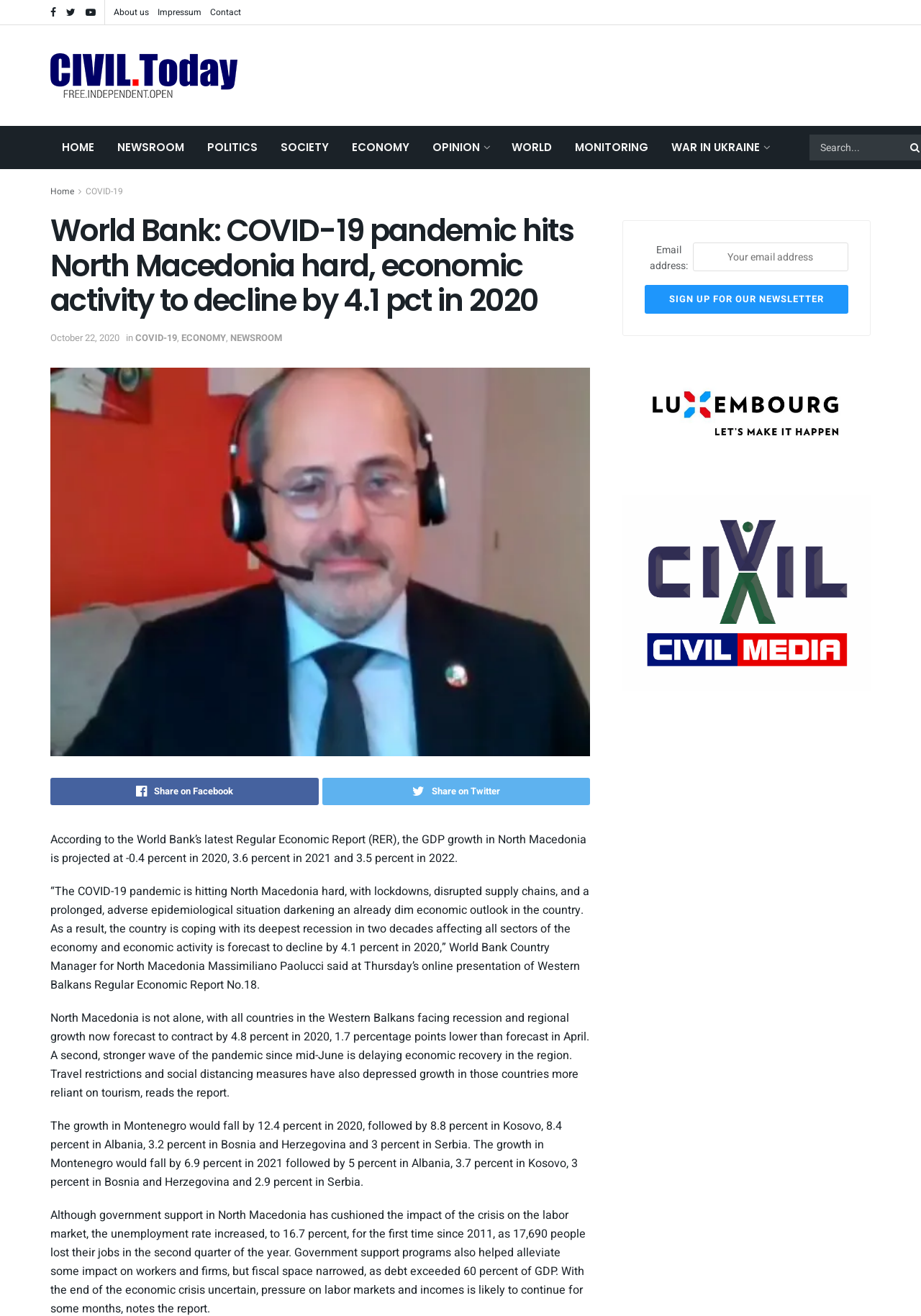How many links are in the top navigation menu?
Based on the image, give a one-word or short phrase answer.

9